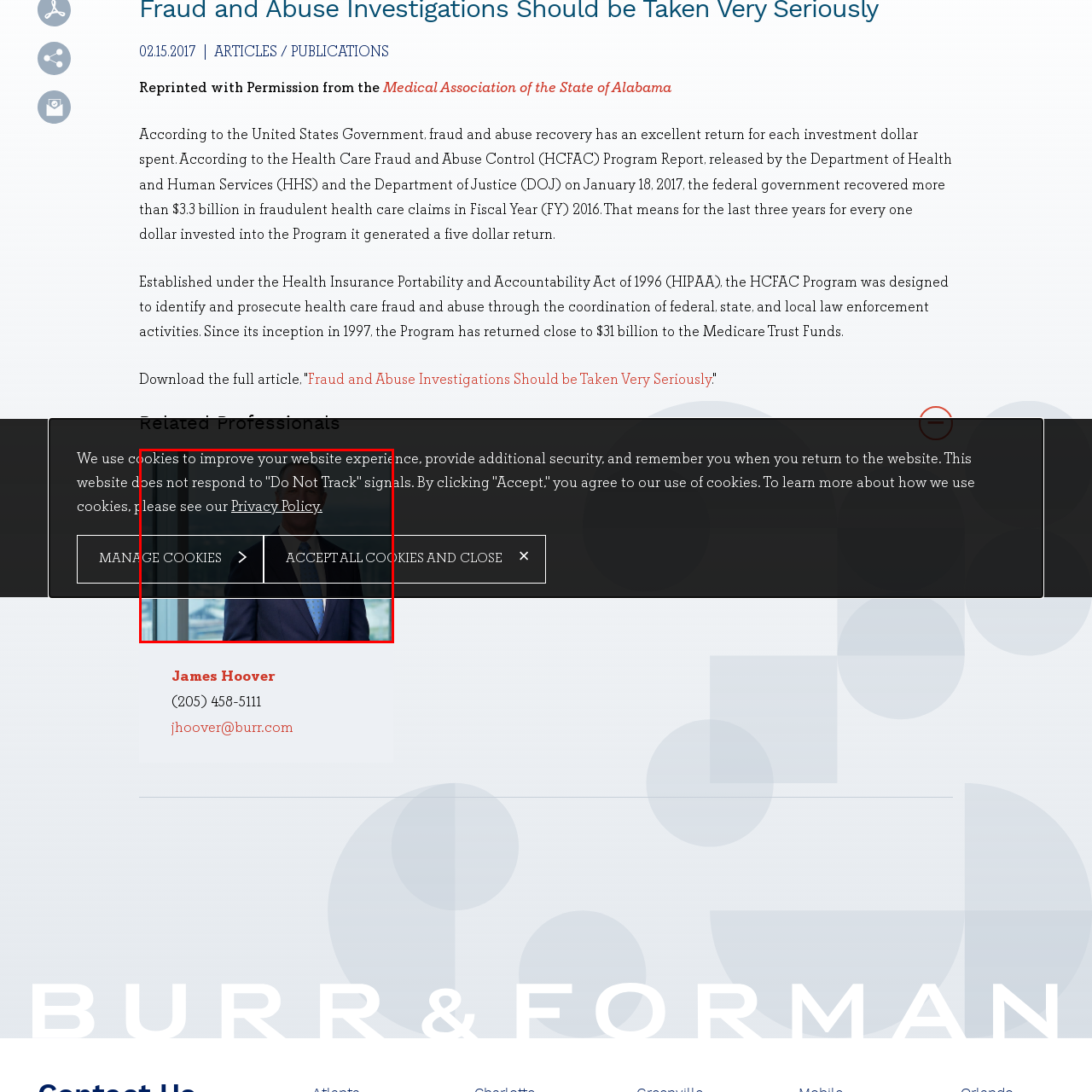Concentrate on the section within the teal border, What is the tone of the atmosphere in the office? 
Provide a single word or phrase as your answer.

Professional and sleek